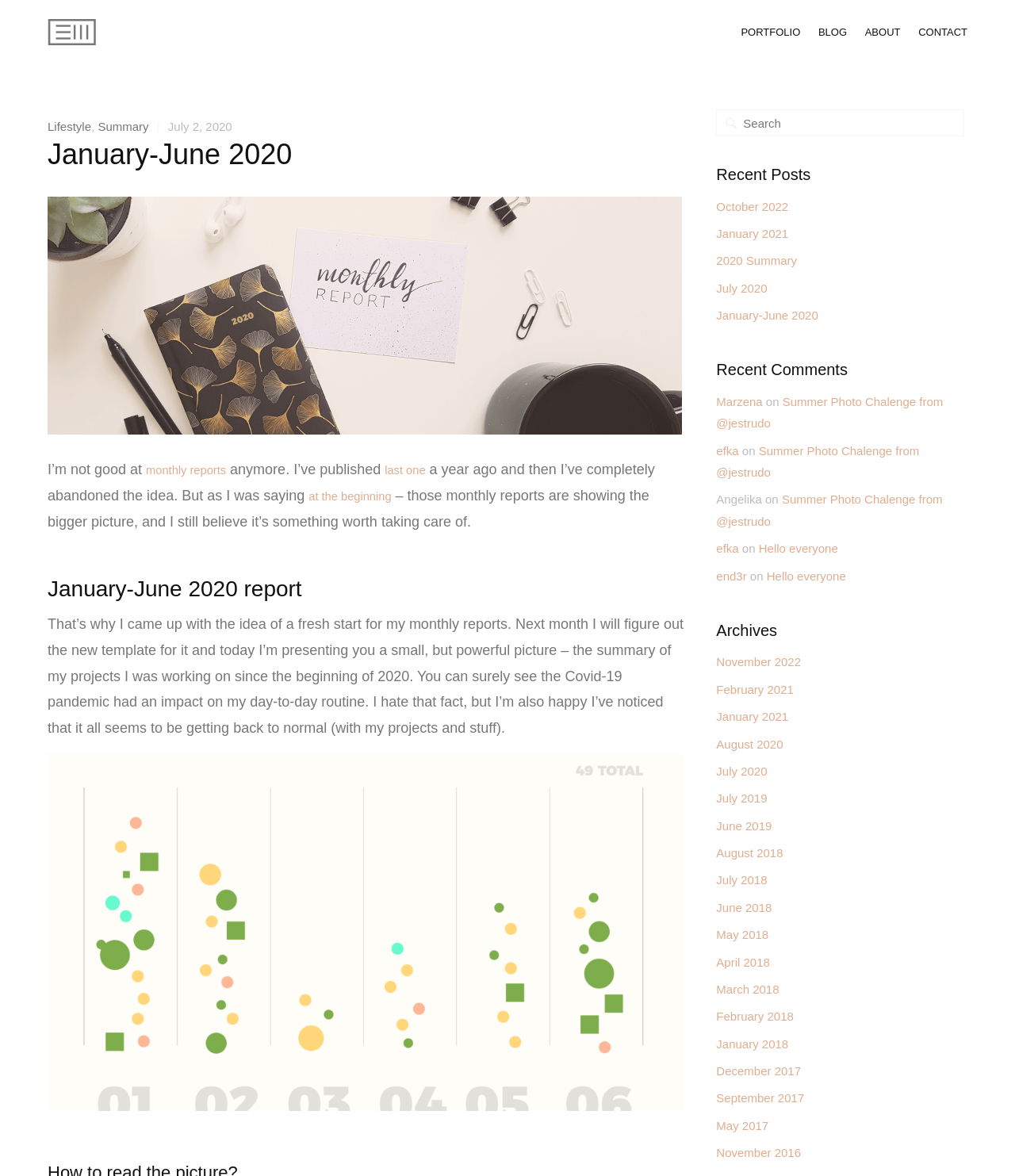Give a short answer using one word or phrase for the question:
How many recent posts are listed on the webpage?

4